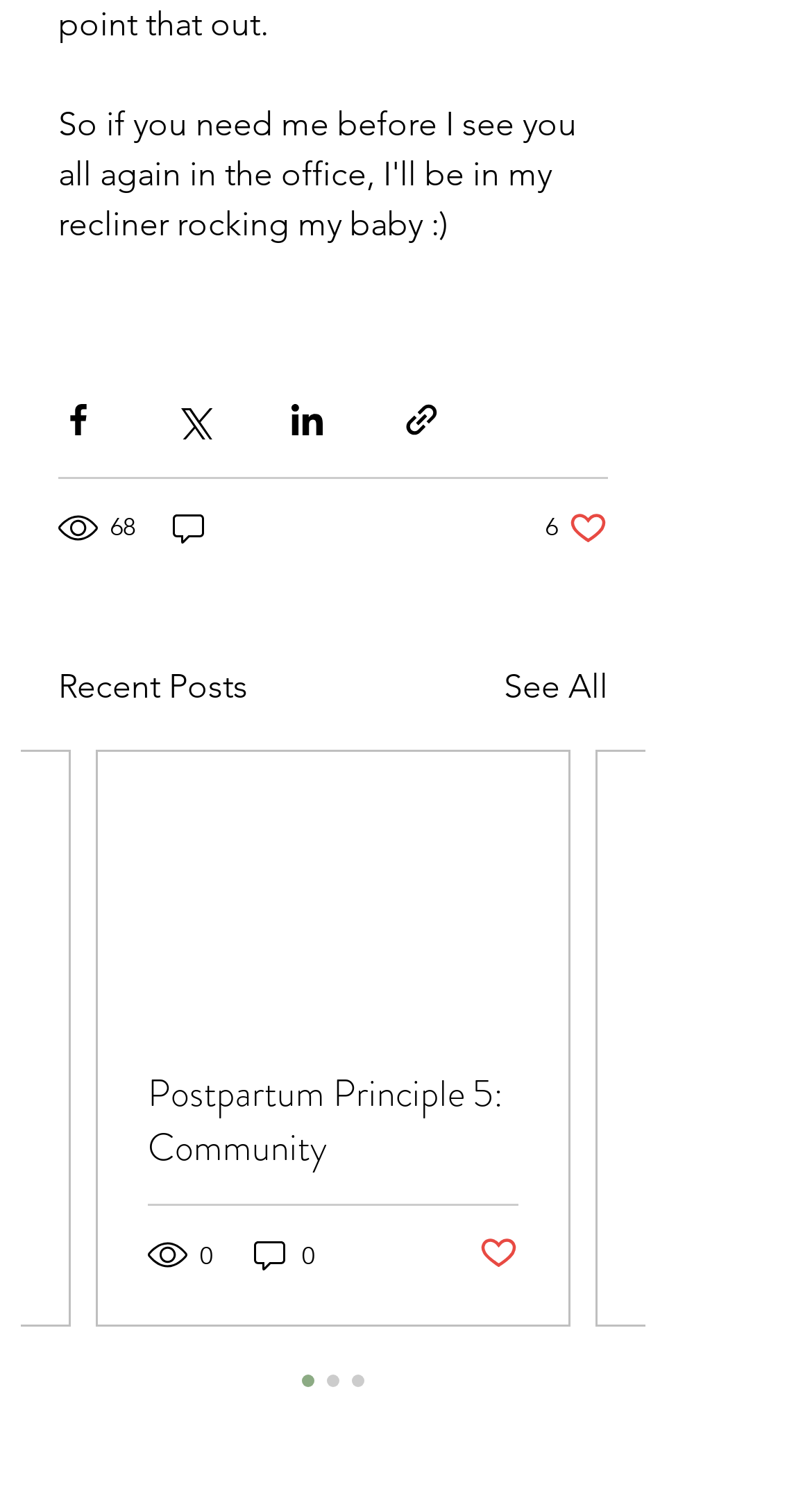Please provide the bounding box coordinates for the element that needs to be clicked to perform the instruction: "View recent posts". The coordinates must consist of four float numbers between 0 and 1, formatted as [left, top, right, bottom].

[0.072, 0.437, 0.305, 0.471]